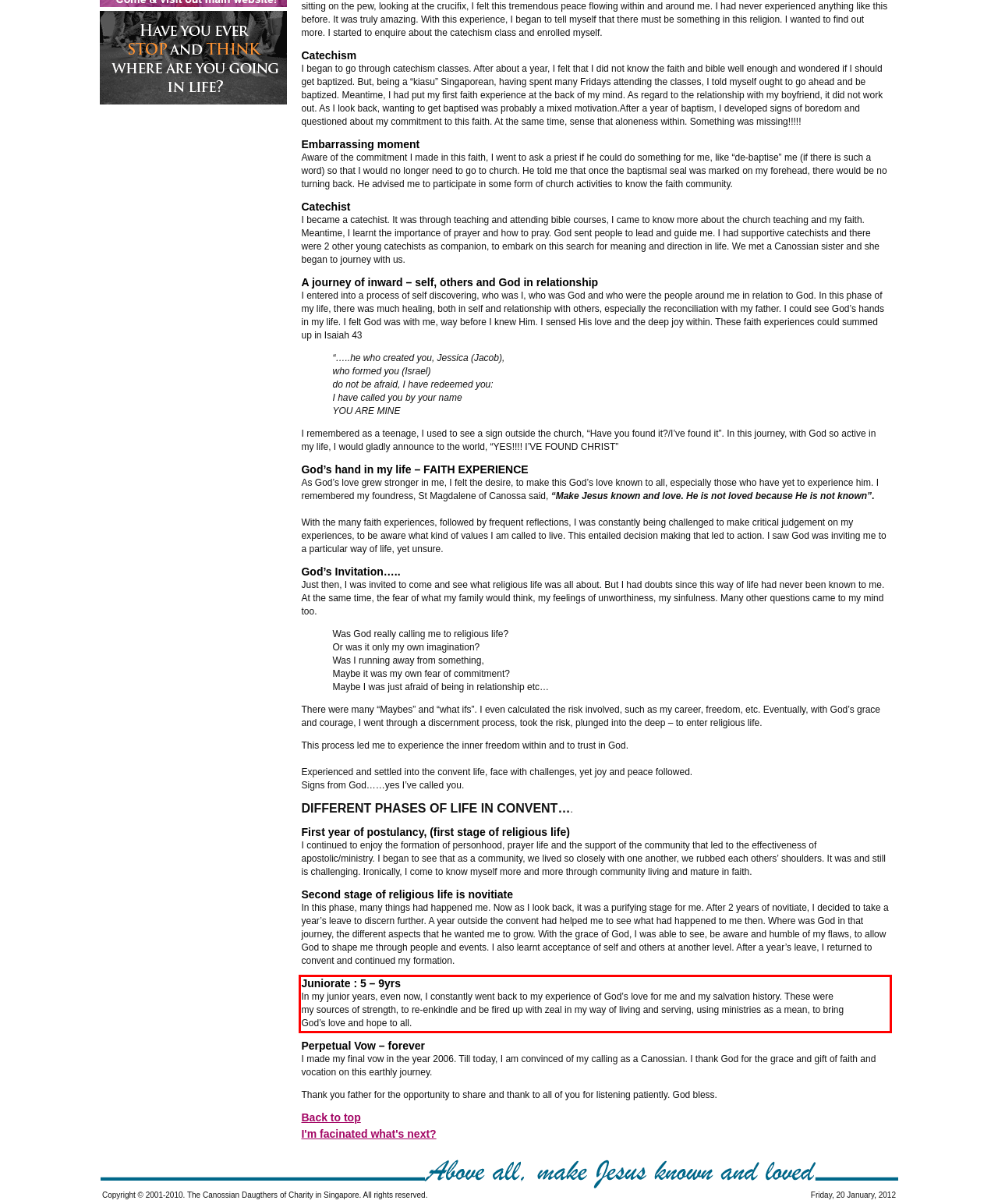Analyze the webpage screenshot and use OCR to recognize the text content in the red bounding box.

Juniorate : 5 – 9yrs In my junior years, even now, I constantly went back to my experience of God’s love for me and my salvation history. These were my sources of strength, to re-enkindle and be fired up with zeal in my way of living and serving, using ministries as a mean, to bring God’s love and hope to all.